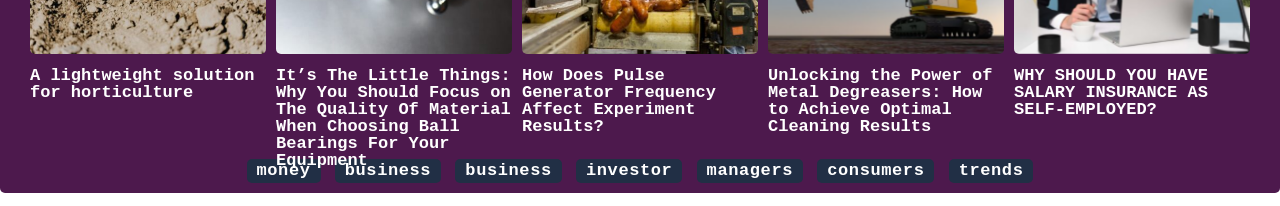Please determine the bounding box of the UI element that matches this description: Business. The coordinates should be given as (top-left x, top-left y, bottom-right x, bottom-right y), with all values between 0 and 1.

[0.363, 0.845, 0.431, 0.942]